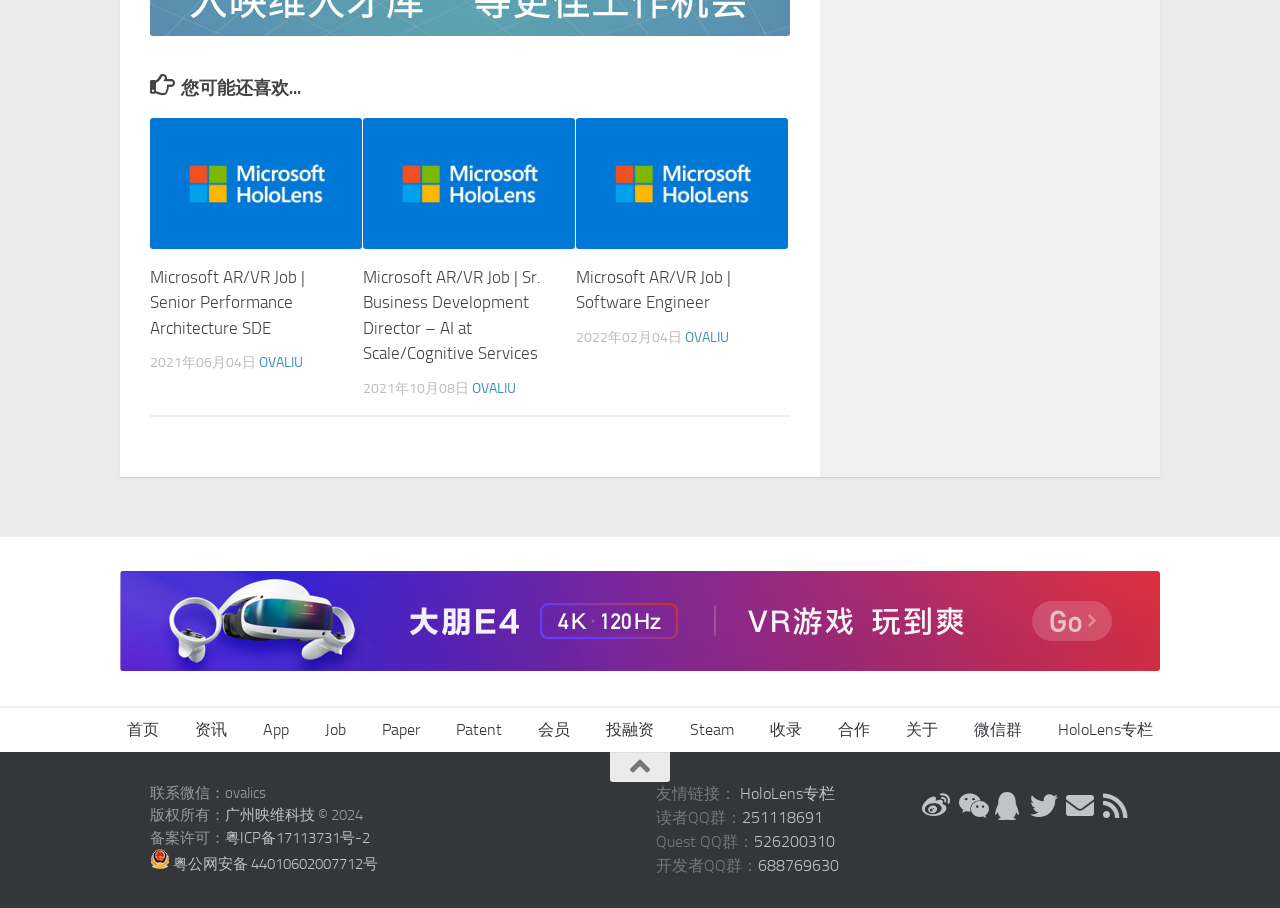Analyze the image and provide a detailed answer to the question: Who is the author of the job listings?

After analyzing the webpage content, I can see that the author of the job listings is 'OVALIU', as indicated by the text 'OVALIU' appearing next to each job listing.